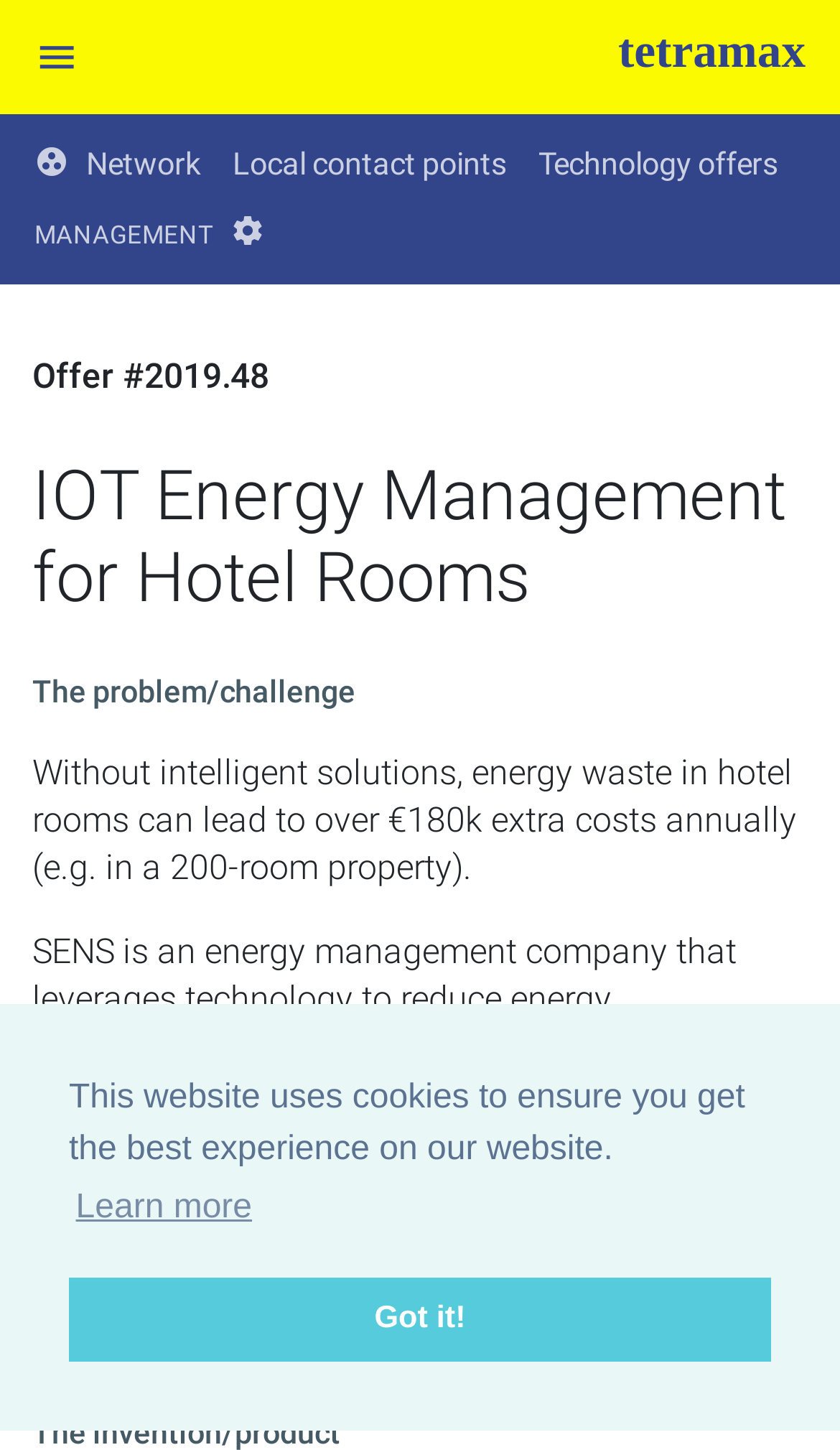Determine the bounding box coordinates of the clickable region to follow the instruction: "Toggle navigation".

[0.041, 0.023, 0.095, 0.056]